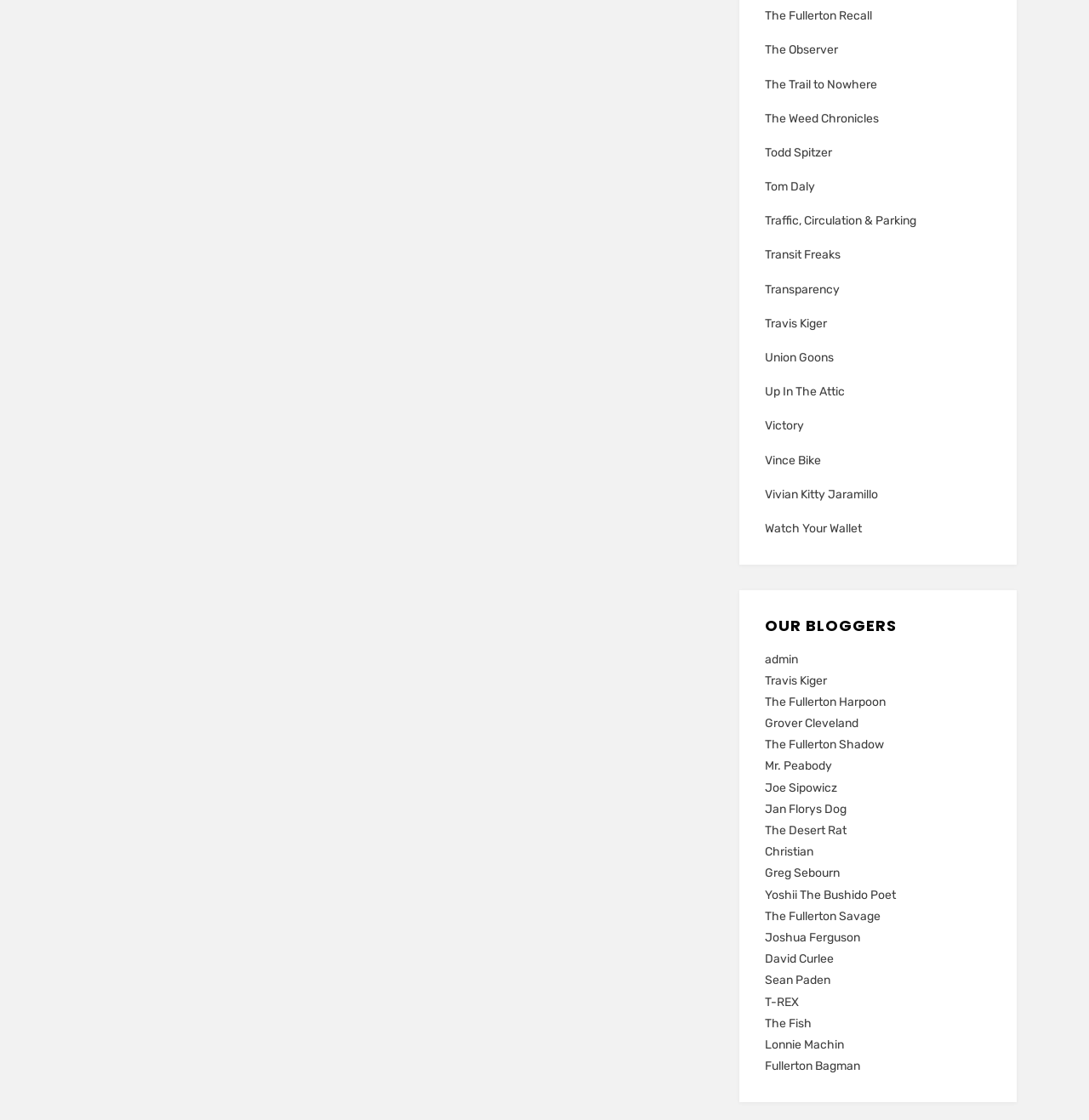Determine the bounding box coordinates of the clickable element necessary to fulfill the instruction: "Read about Traffic, Circulation & Parking". Provide the coordinates as four float numbers within the 0 to 1 range, i.e., [left, top, right, bottom].

[0.702, 0.185, 0.91, 0.204]